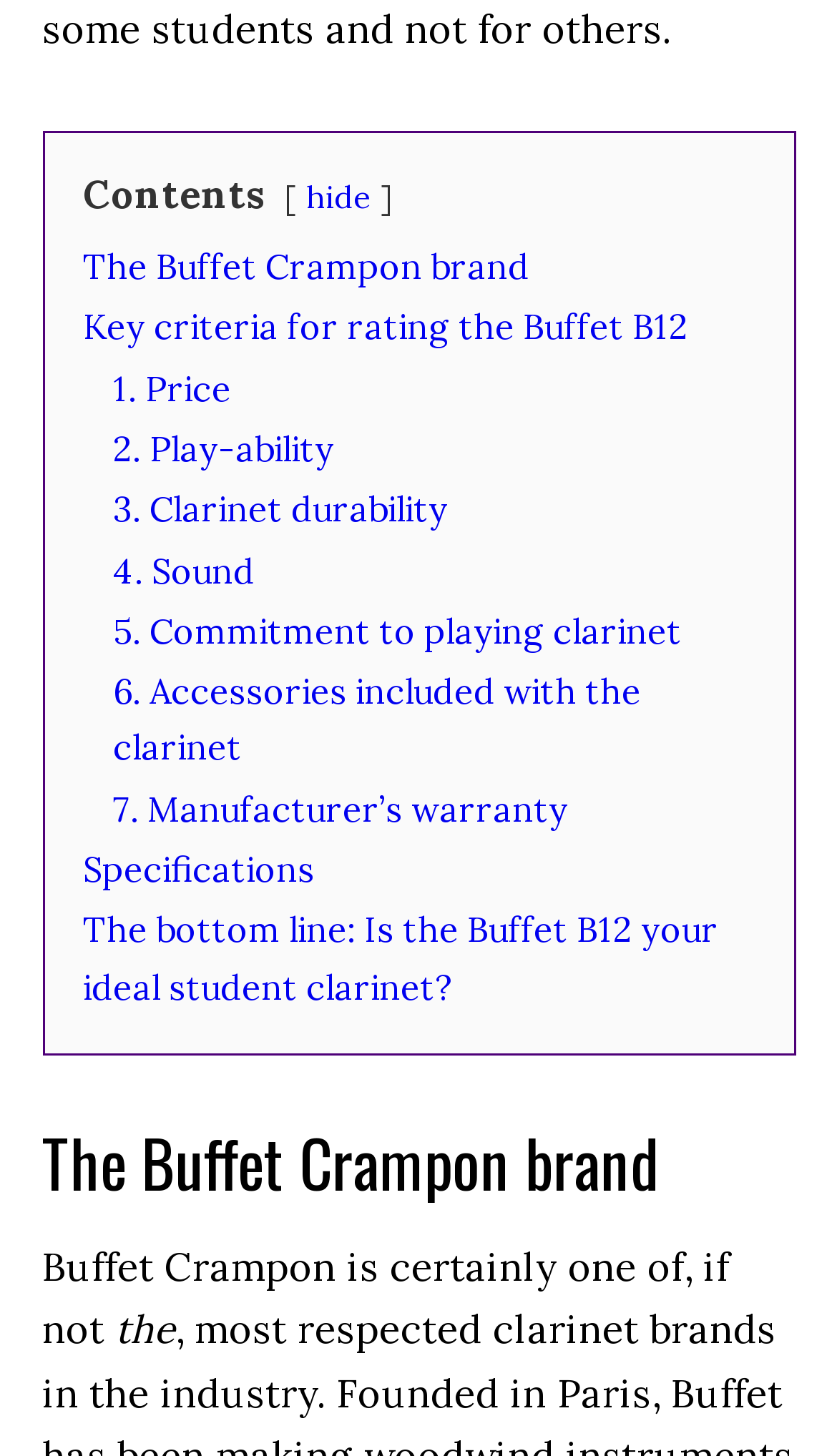Please identify the bounding box coordinates of the region to click in order to complete the task: "Click on Byw oddi cartref". The coordinates must be four float numbers between 0 and 1, specified as [left, top, right, bottom].

None